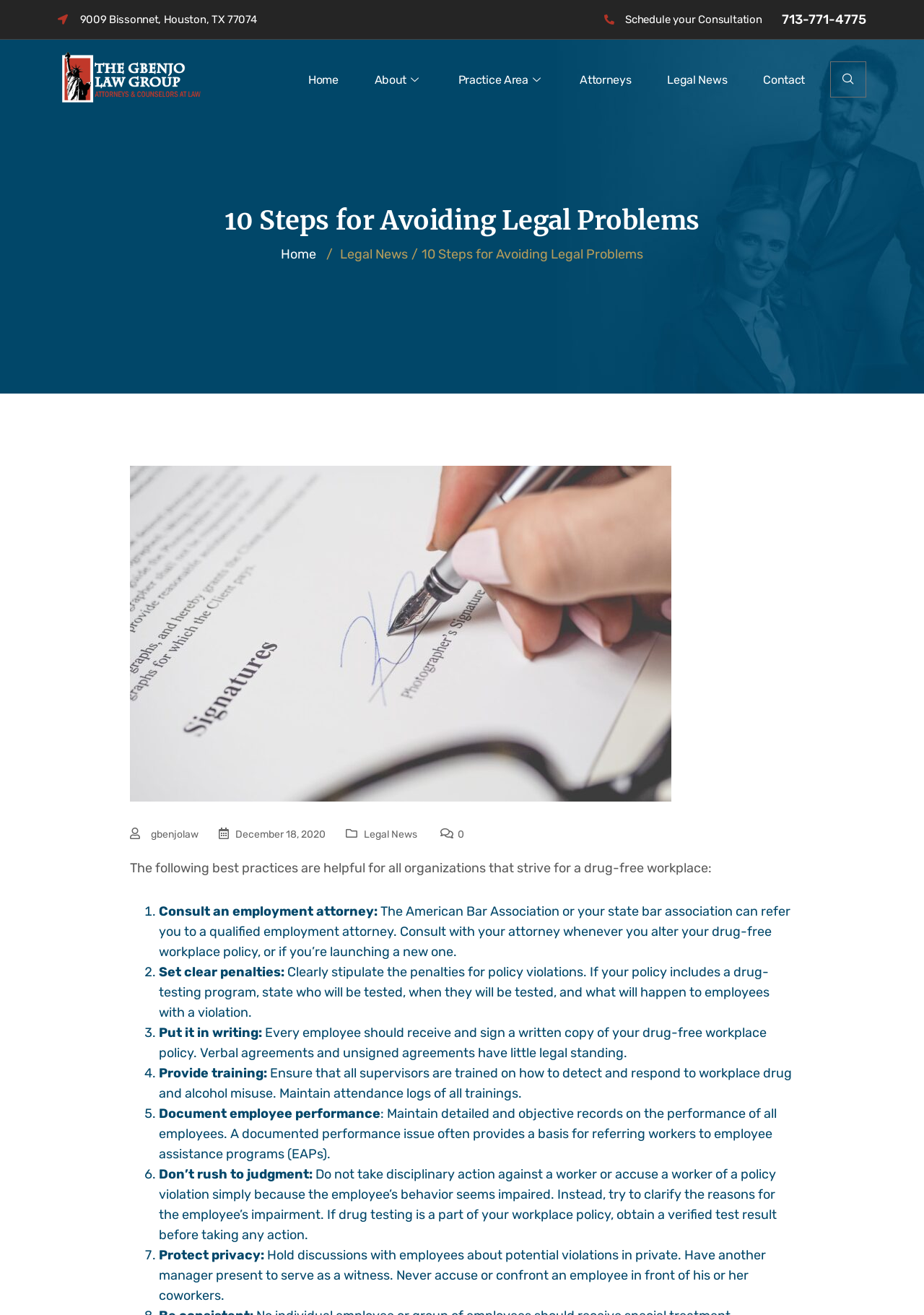Identify and generate the primary title of the webpage.

10 Steps for Avoiding Legal Problems